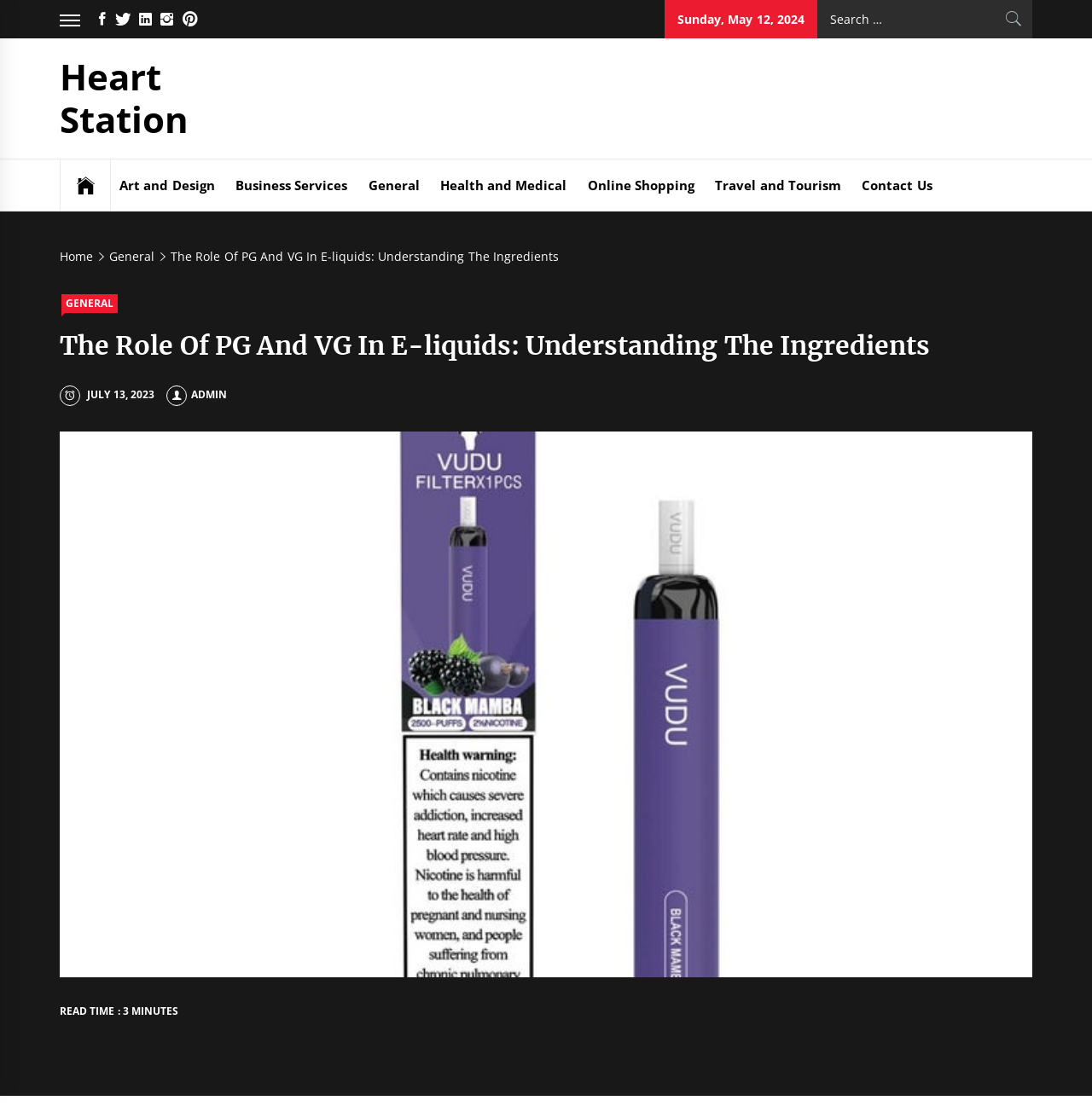Could you indicate the bounding box coordinates of the region to click in order to complete this instruction: "Visit Facebook page".

[0.089, 0.0, 0.099, 0.034]